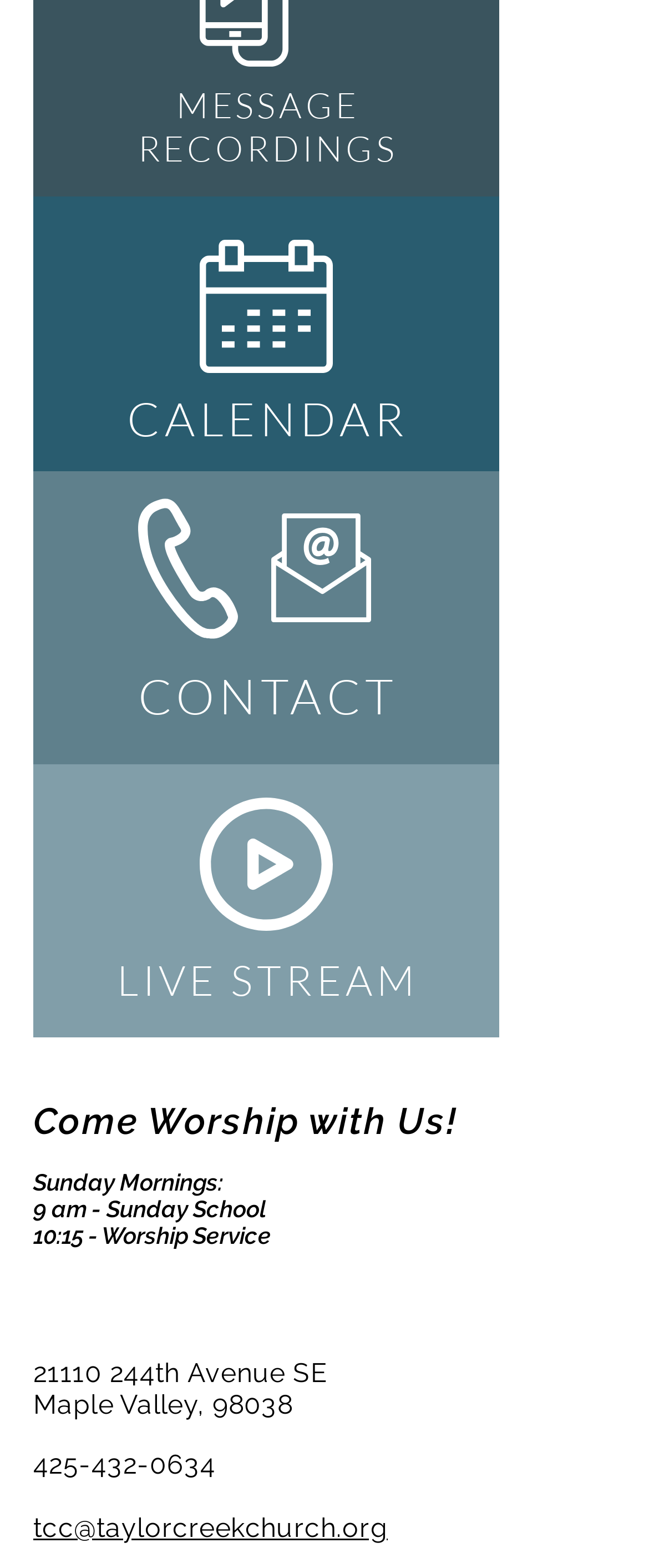Pinpoint the bounding box coordinates of the element that must be clicked to accomplish the following instruction: "Click on MESSAGE RECORDINGS". The coordinates should be in the format of four float numbers between 0 and 1, i.e., [left, top, right, bottom].

[0.079, 0.053, 0.746, 0.108]